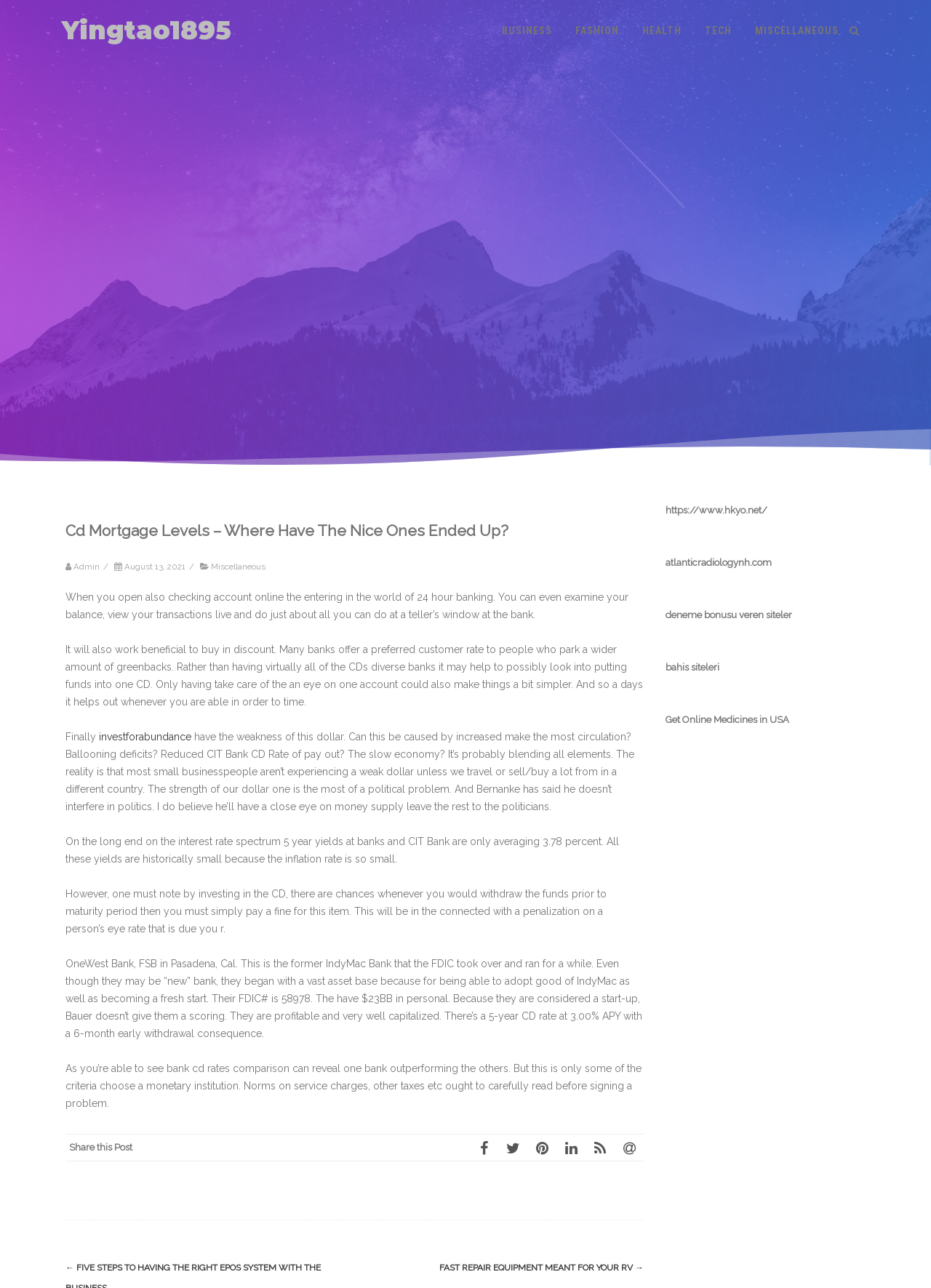Using the description: "deneme bonusu veren siteler", identify the bounding box of the corresponding UI element in the screenshot.

[0.715, 0.473, 0.851, 0.482]